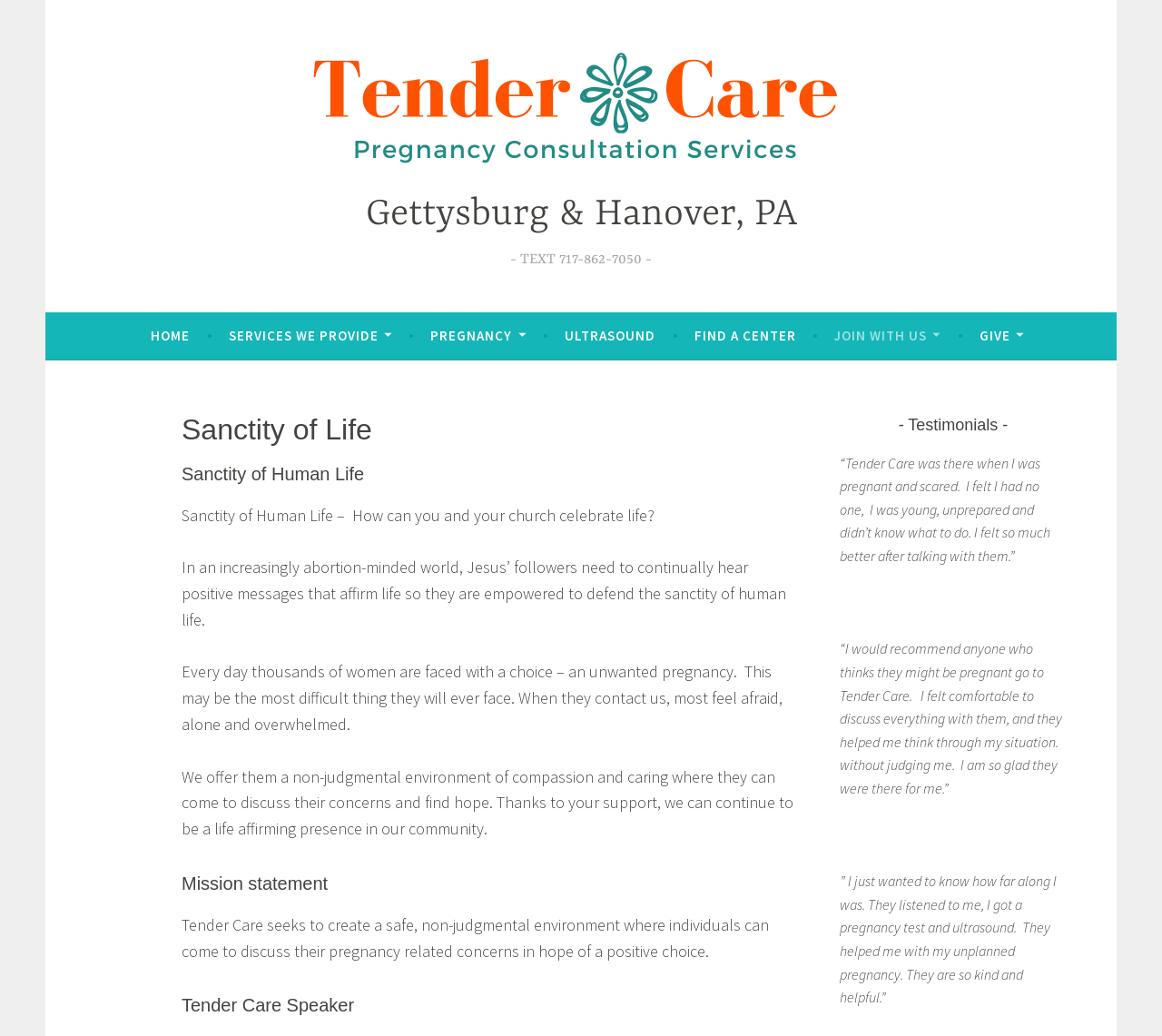Determine the bounding box coordinates for the area you should click to complete the following instruction: "Learn more about push starter button 16mm reset screw terminal ss 304 high head ip65 waterproof filter switches".

None